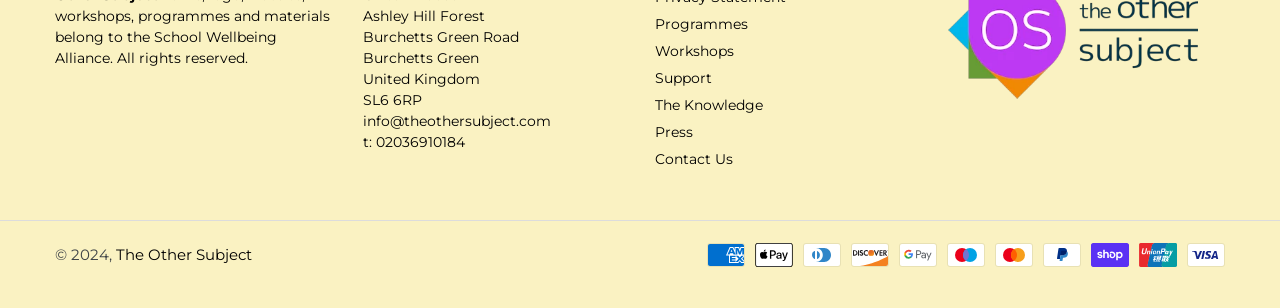What are the main sections of The Other Subject's website?
Provide a fully detailed and comprehensive answer to the question.

I found the main sections of the website by looking at the link elements in the middle of the page, which provide navigation to different sections such as 'Programmes', 'Workshops', 'Support', and others.